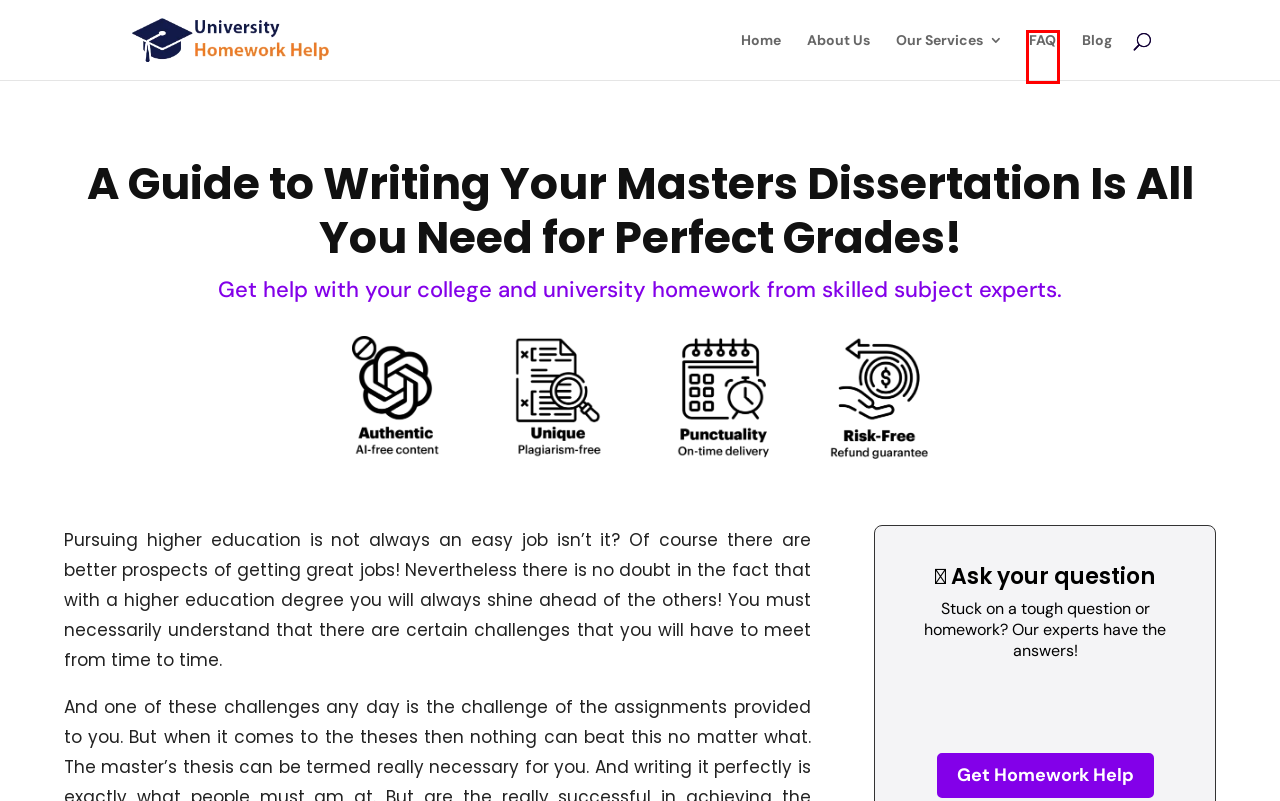You are given a screenshot of a webpage with a red rectangle bounding box. Choose the best webpage description that matches the new webpage after clicking the element in the bounding box. Here are the candidates:
A. Blog – University Homework Help
B. Terms & Conditions – University Homework Help
C. FAQ – University Homework Help
D. Homework Help Resources – University Homework Help
E. Help with Homework Assignments – University Homework Help
F. About Us – University Homework Help
G. College Homework Help and Assignments Solutions | Your Trusted Homework Helper
H. Get Online Homework Help by Expert Tutors 24/7

C